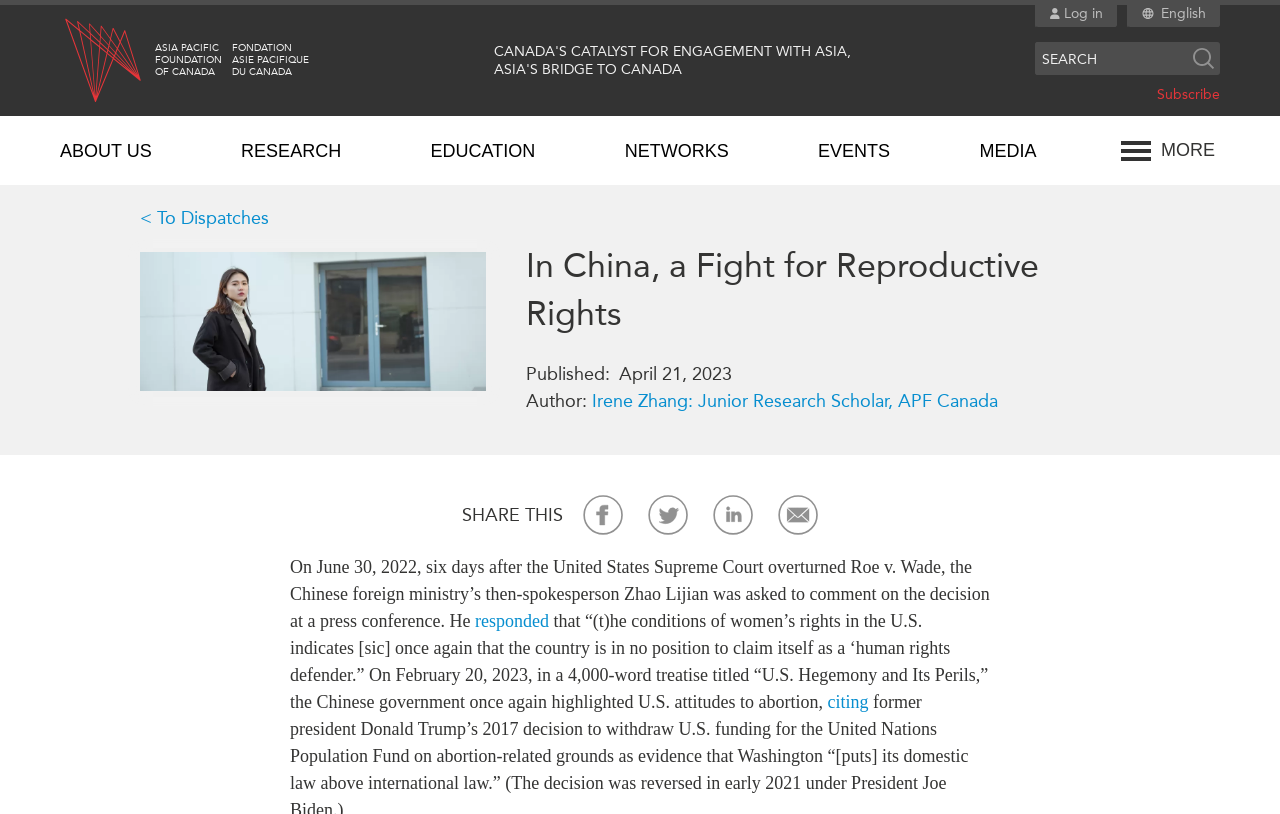Locate the bounding box coordinates of the clickable region to complete the following instruction: "Subscribe to the newsletter."

[0.904, 0.106, 0.953, 0.127]